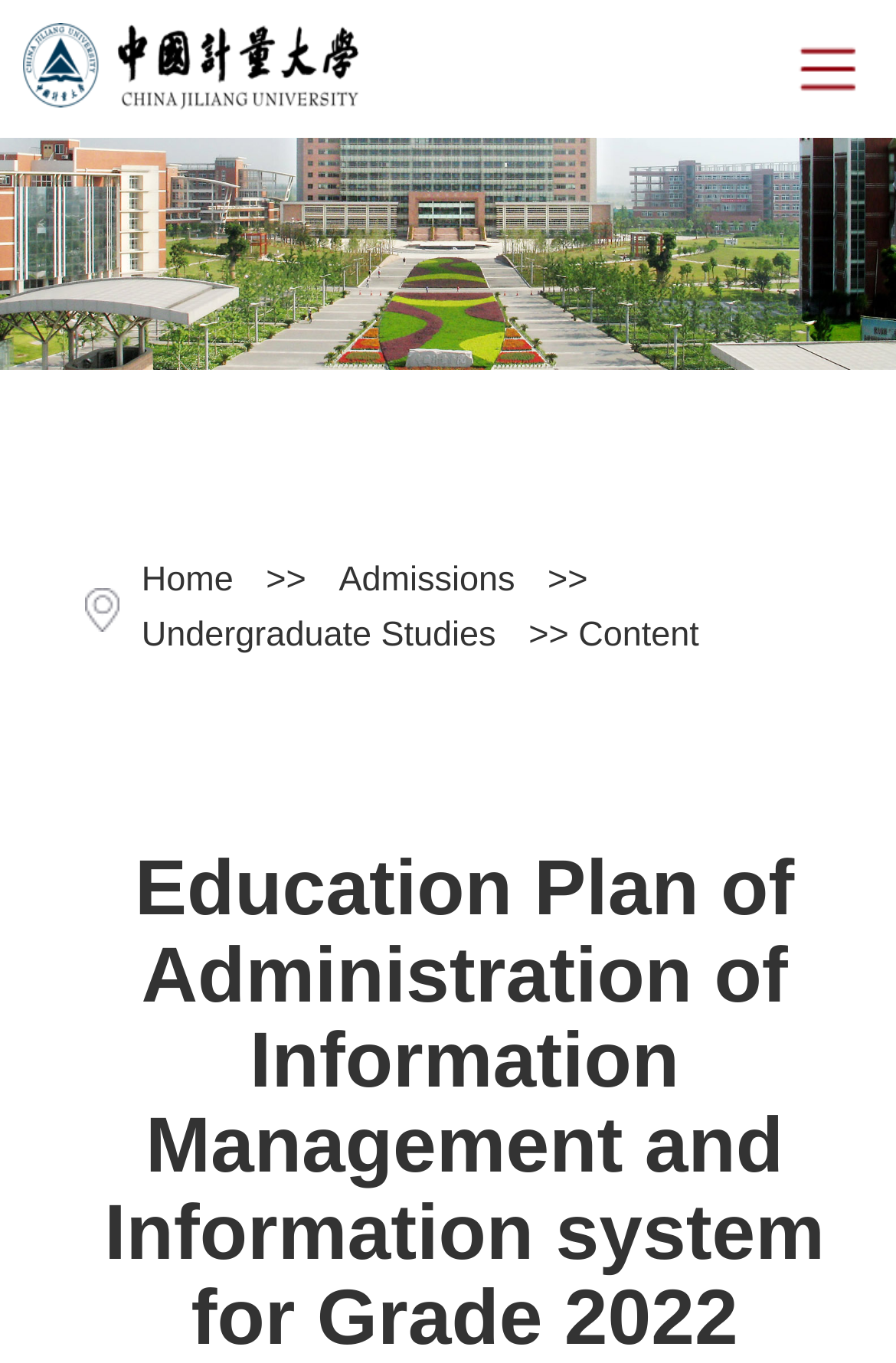Kindly determine the bounding box coordinates for the clickable area to achieve the given instruction: "Visit the English website of China Jiliang University".

[0.026, 0.017, 0.974, 0.083]